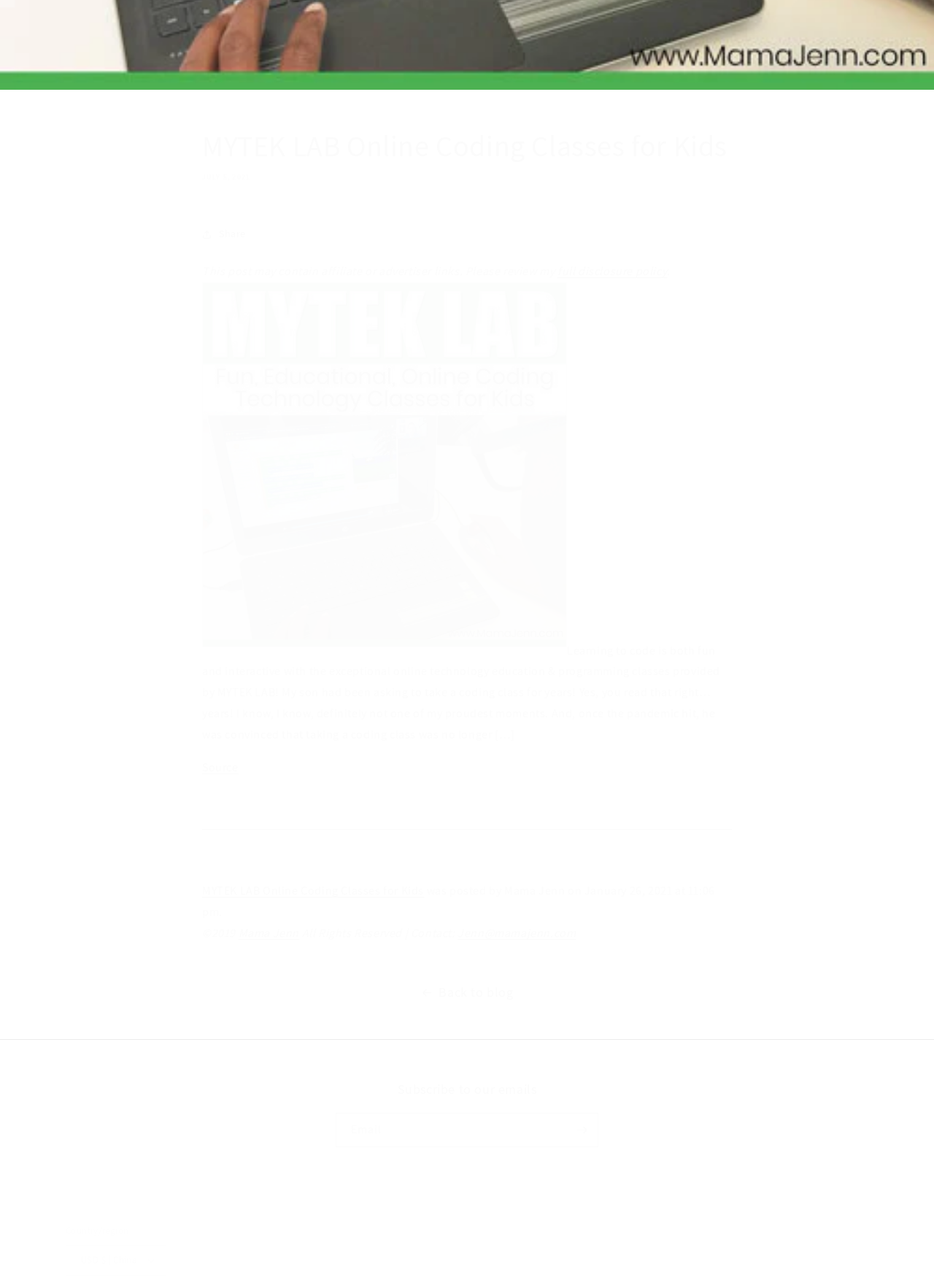Carefully examine the image and provide an in-depth answer to the question: What is the purpose of the textbox at the bottom of the page?

I found the purpose of the textbox by looking at the surrounding elements, including the heading 'Subscribe to our emails' and the button 'Subscribe', which suggests that the textbox is used for email subscription.